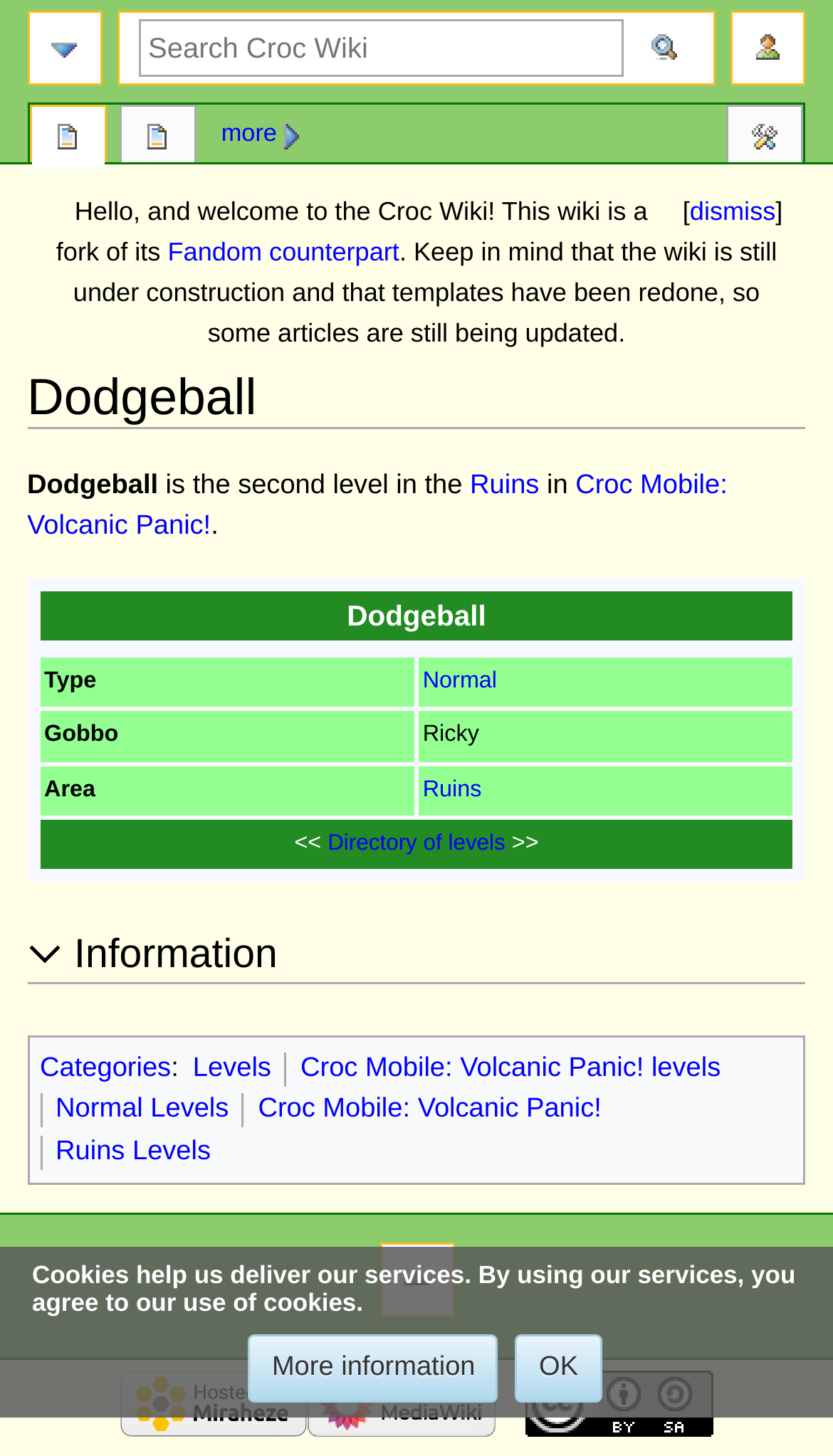Refer to the screenshot and answer the following question in detail:
What is the name of the game that Dodgeball is a level in?

The question asks for the name of the game that Dodgeball is a level in. By looking at the webpage, we can see that the text 'Croc Mobile: Volcanic Panic!' is mentioned as the game that Dodgeball is a level in. Therefore, the answer is Croc Mobile: Volcanic Panic!.